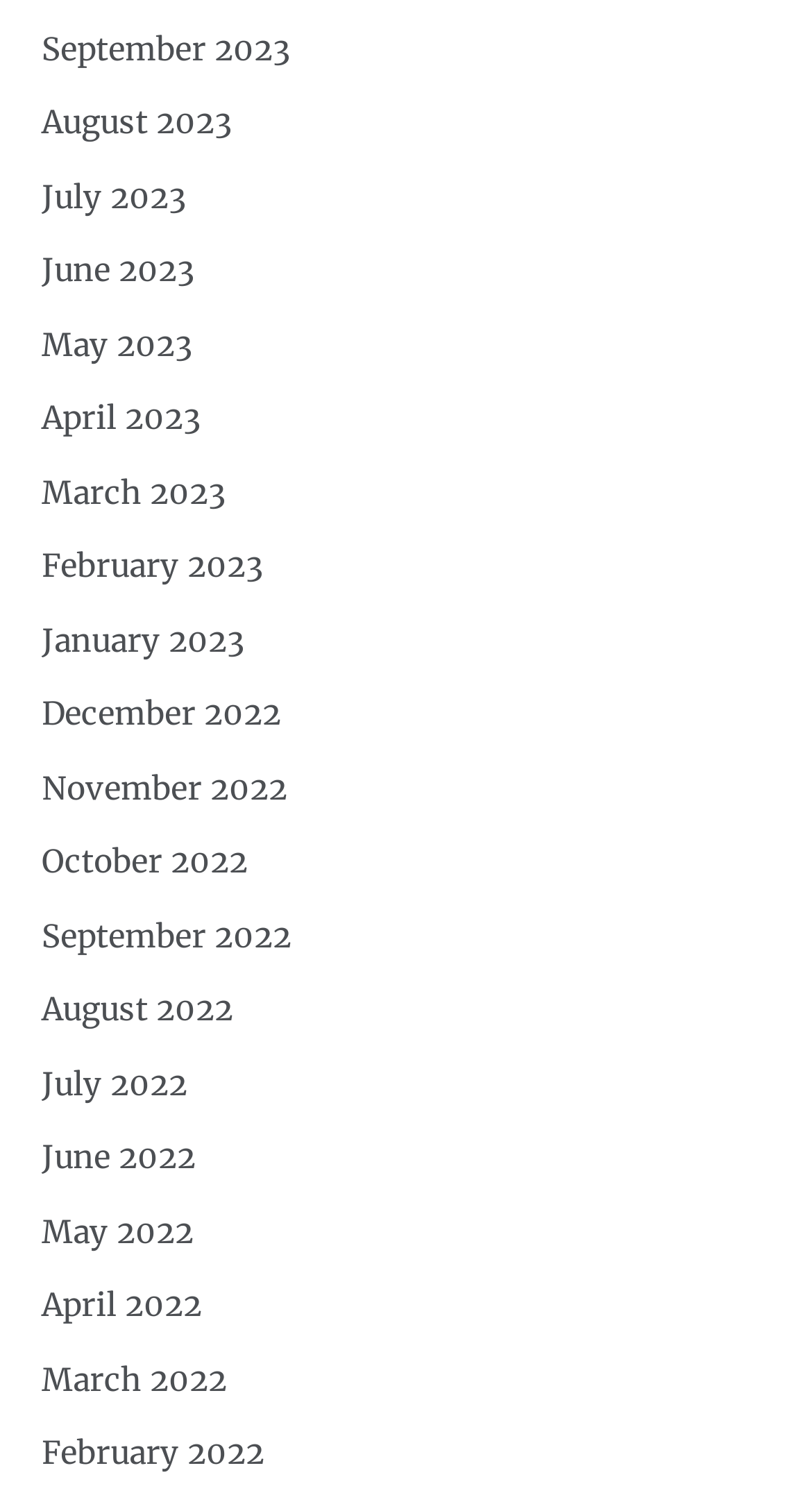Locate the bounding box coordinates of the clickable element to fulfill the following instruction: "browse June 2023". Provide the coordinates as four float numbers between 0 and 1 in the format [left, top, right, bottom].

[0.051, 0.168, 0.238, 0.194]